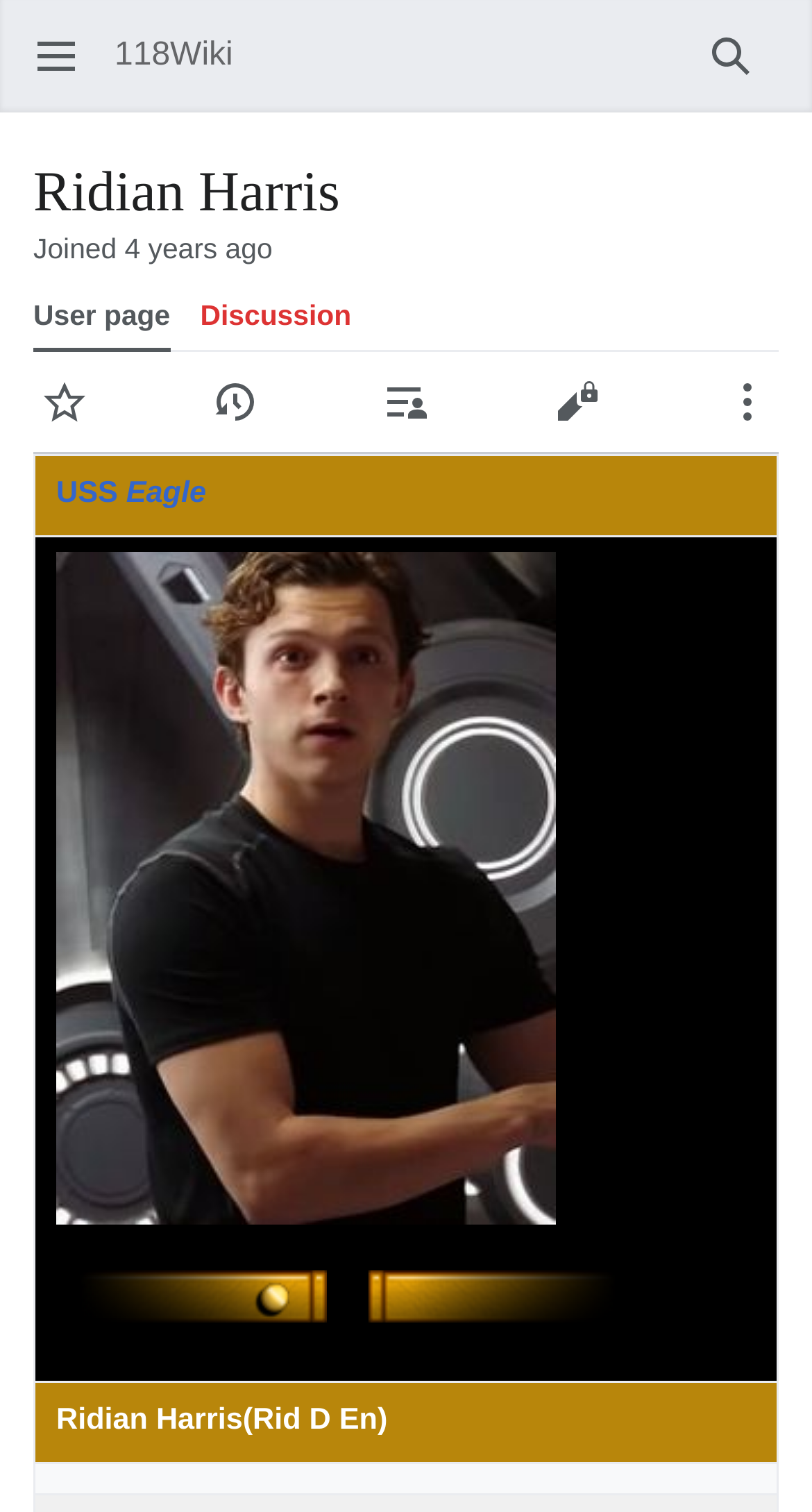Please respond to the question using a single word or phrase:
How many images are on the webpage?

3